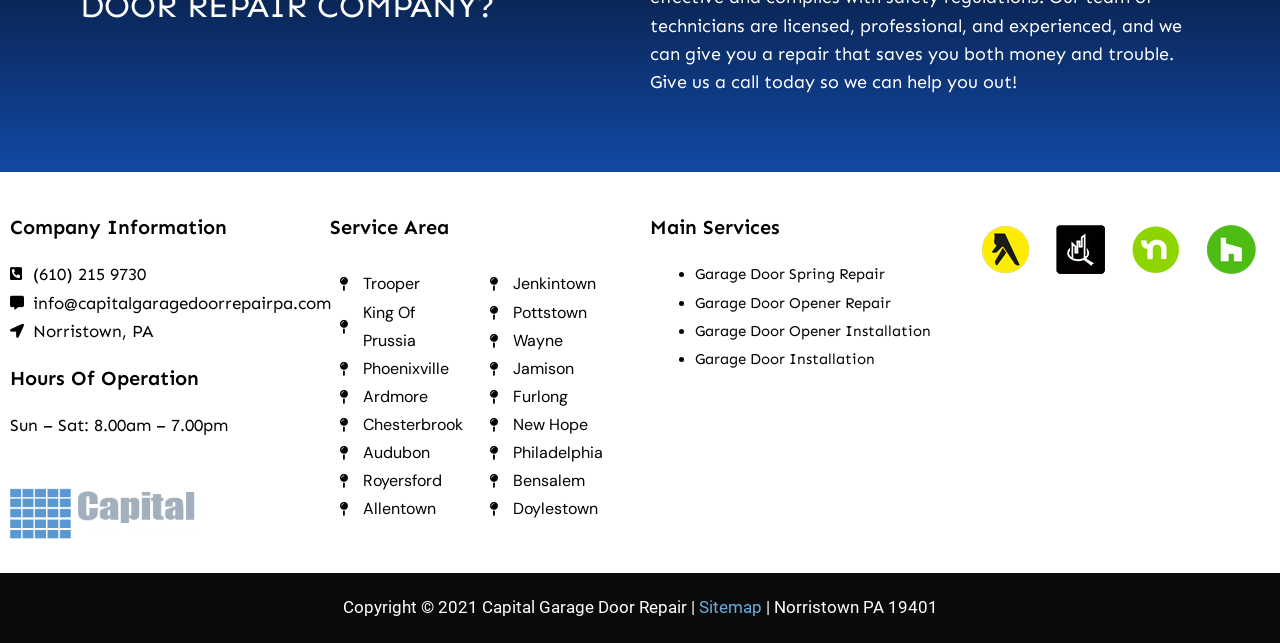Can you find the bounding box coordinates for the element to click on to achieve the instruction: "Visit the Sitemap"?

[0.546, 0.928, 0.595, 0.959]